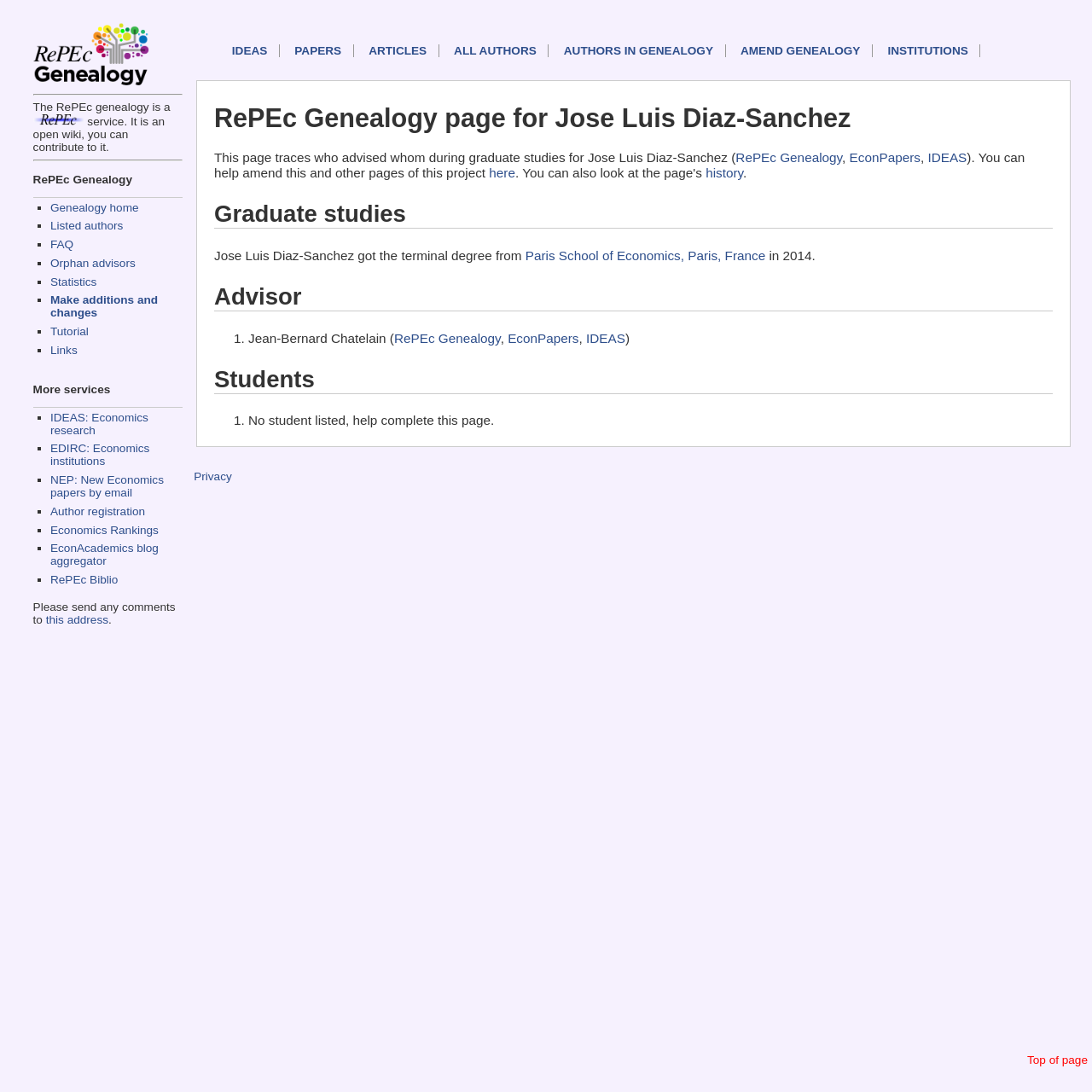Please identify the bounding box coordinates of the clickable element to fulfill the following instruction: "Go to FAQ". The coordinates should be four float numbers between 0 and 1, i.e., [left, top, right, bottom].

[0.046, 0.218, 0.067, 0.23]